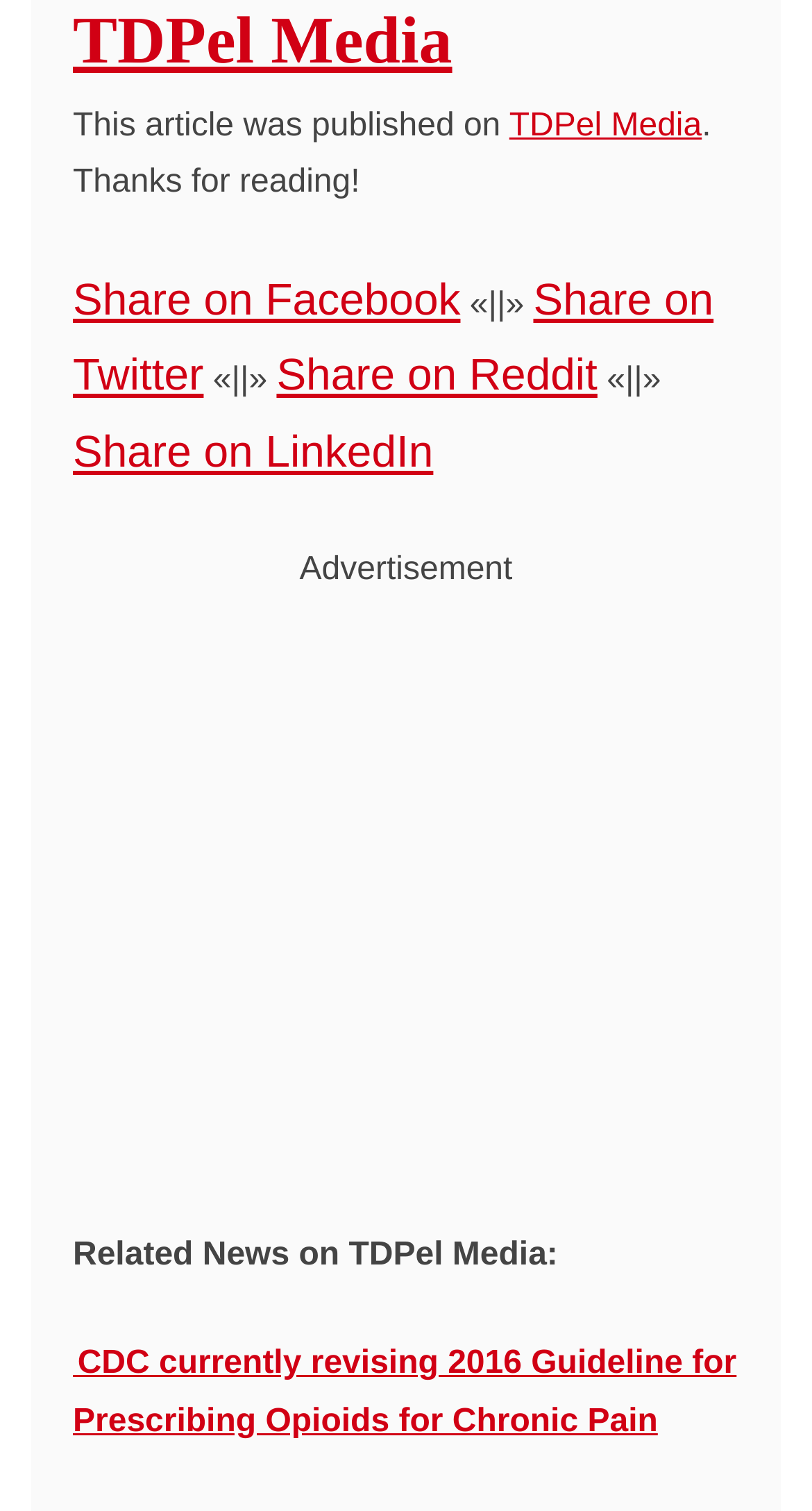Provide a one-word or short-phrase response to the question:
How many social media sharing links are there?

4